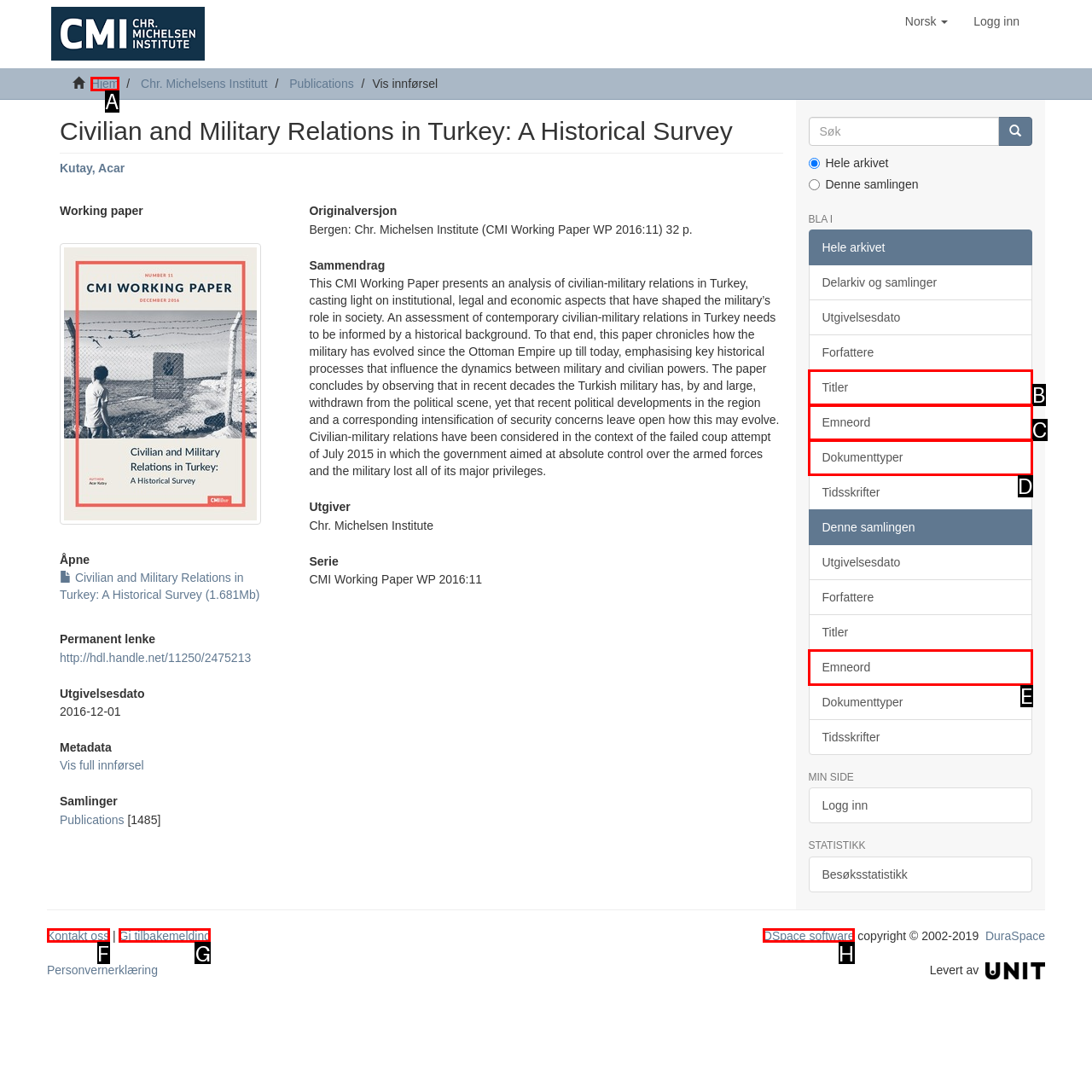Identify the correct UI element to click for the following task: Contact us Choose the option's letter based on the given choices.

F